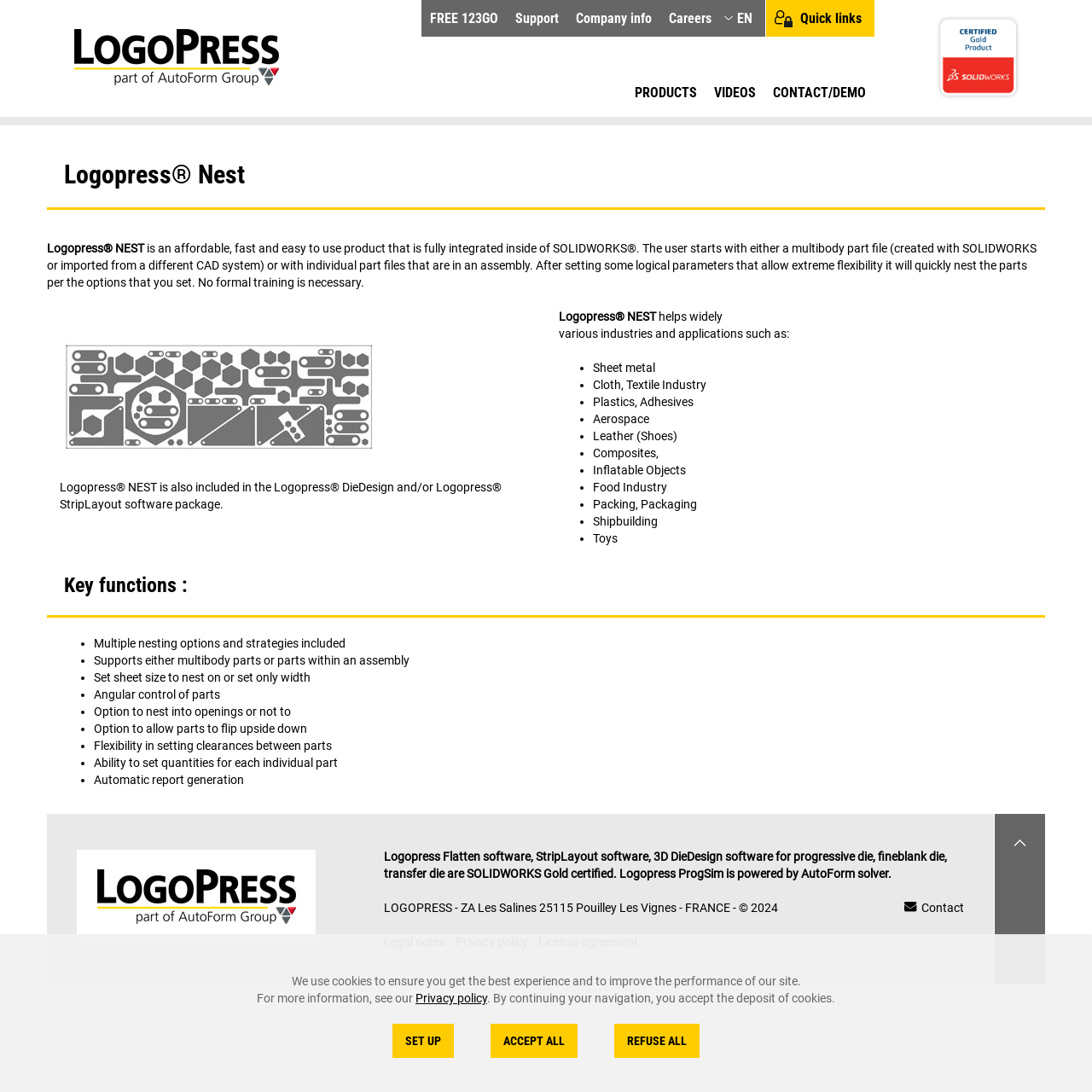Please identify the bounding box coordinates of the element's region that I should click in order to complete the following instruction: "View the company information". The bounding box coordinates consist of four float numbers between 0 and 1, i.e., [left, top, right, bottom].

[0.52, 0.0, 0.605, 0.034]